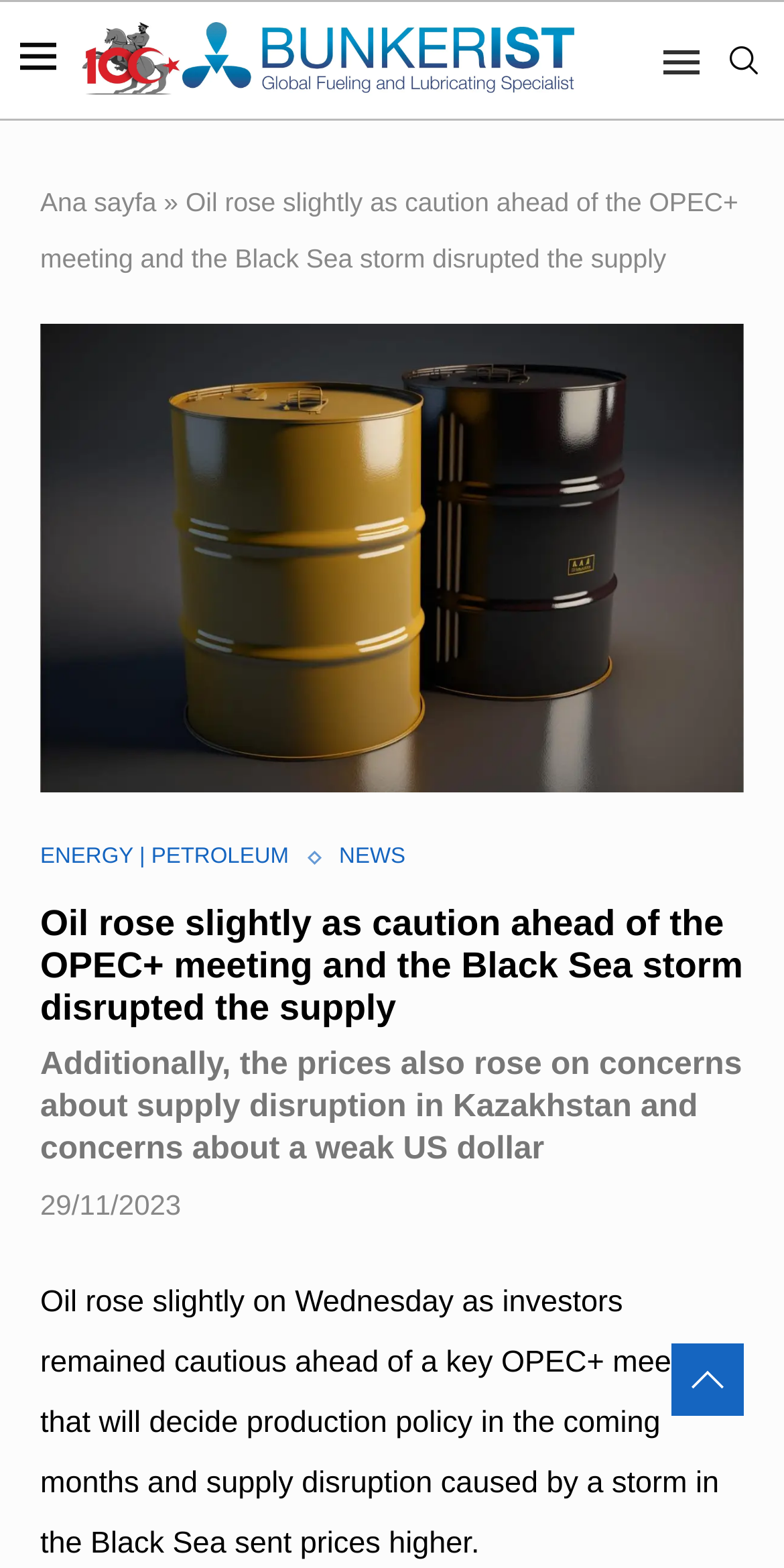Provide the bounding box coordinates of the UI element that matches the description: "Ana sayfa".

[0.051, 0.119, 0.2, 0.139]